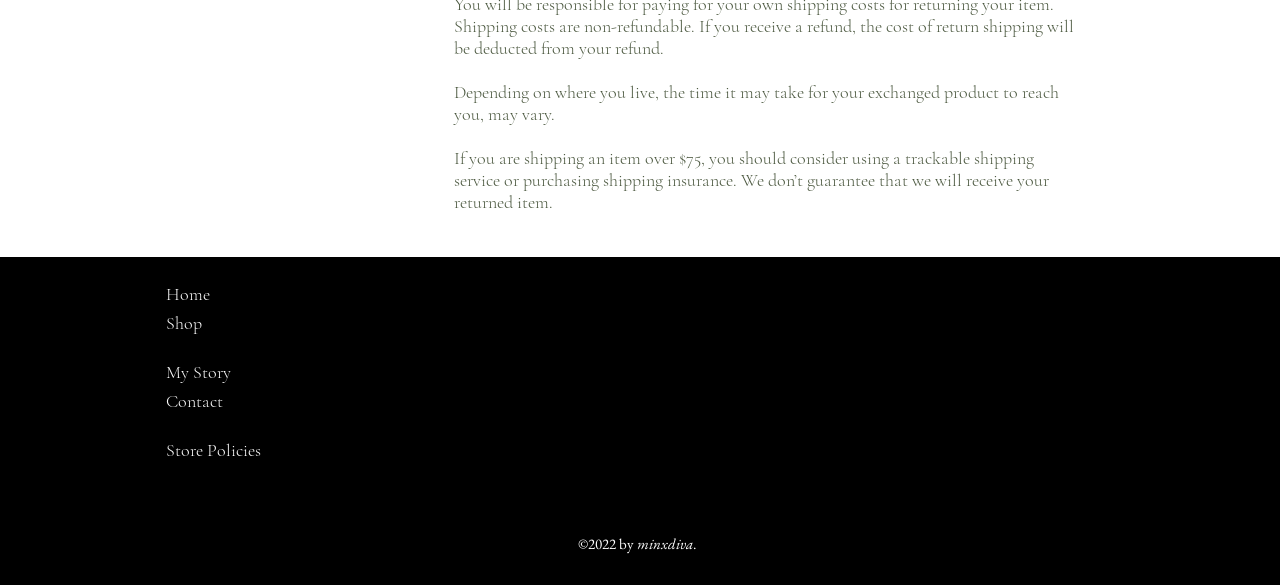Respond to the question below with a single word or phrase:
What is the website's owner?

minxdiva